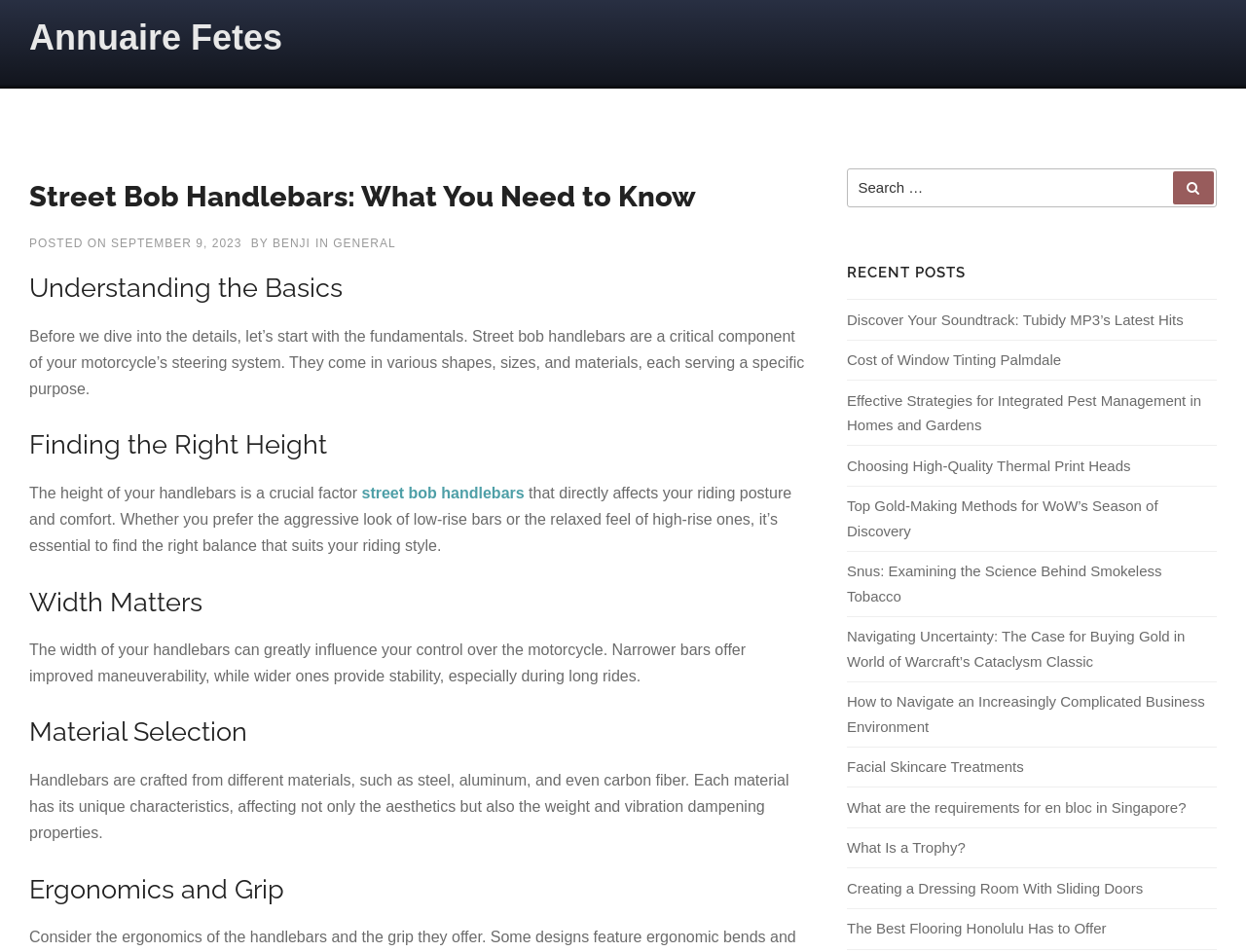Find the bounding box coordinates of the element to click in order to complete the given instruction: "Search for something."

[0.68, 0.176, 0.977, 0.217]